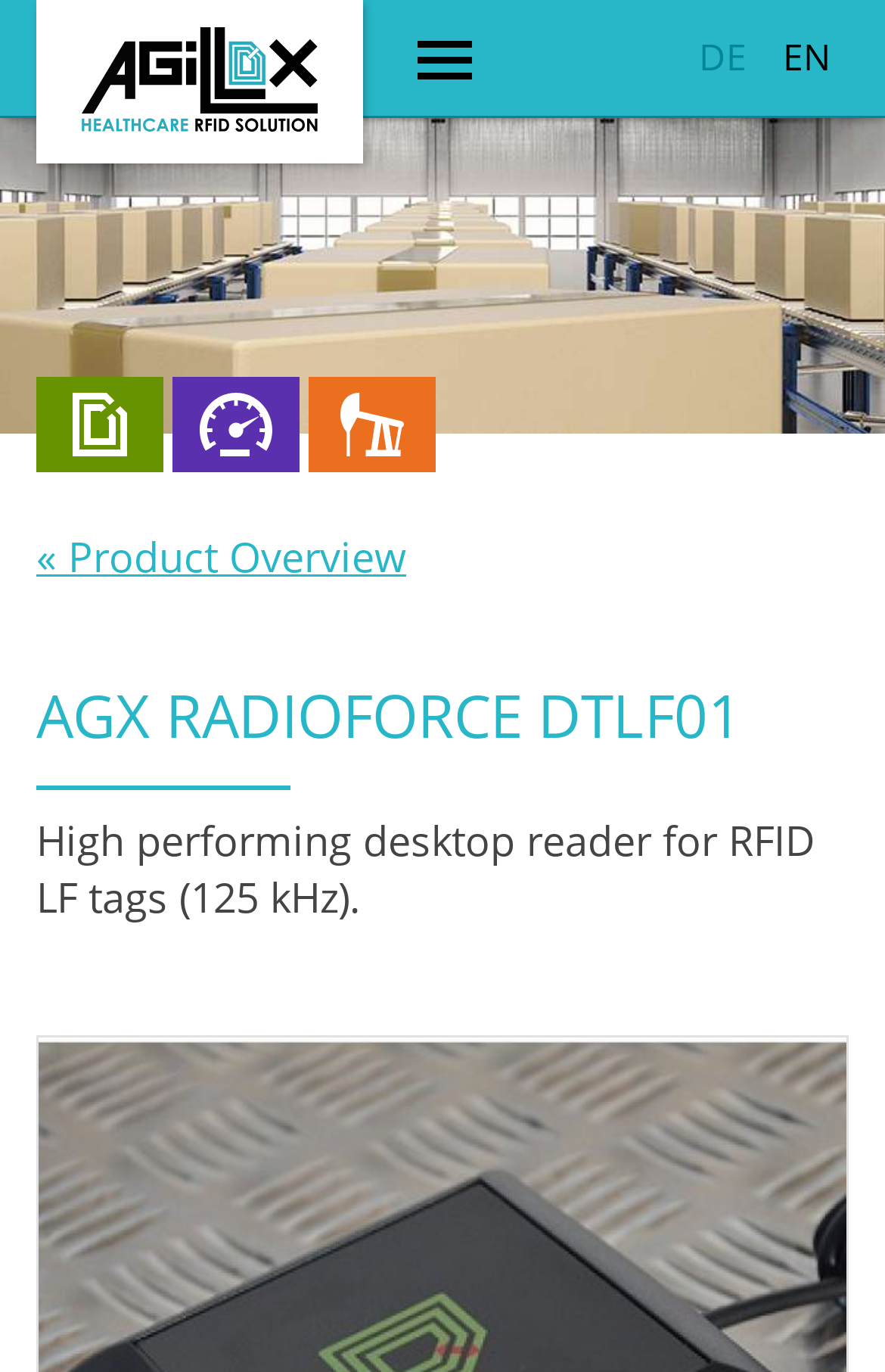What is the purpose of the product?
Look at the image and answer with only one word or phrase.

To read RFID LF tags